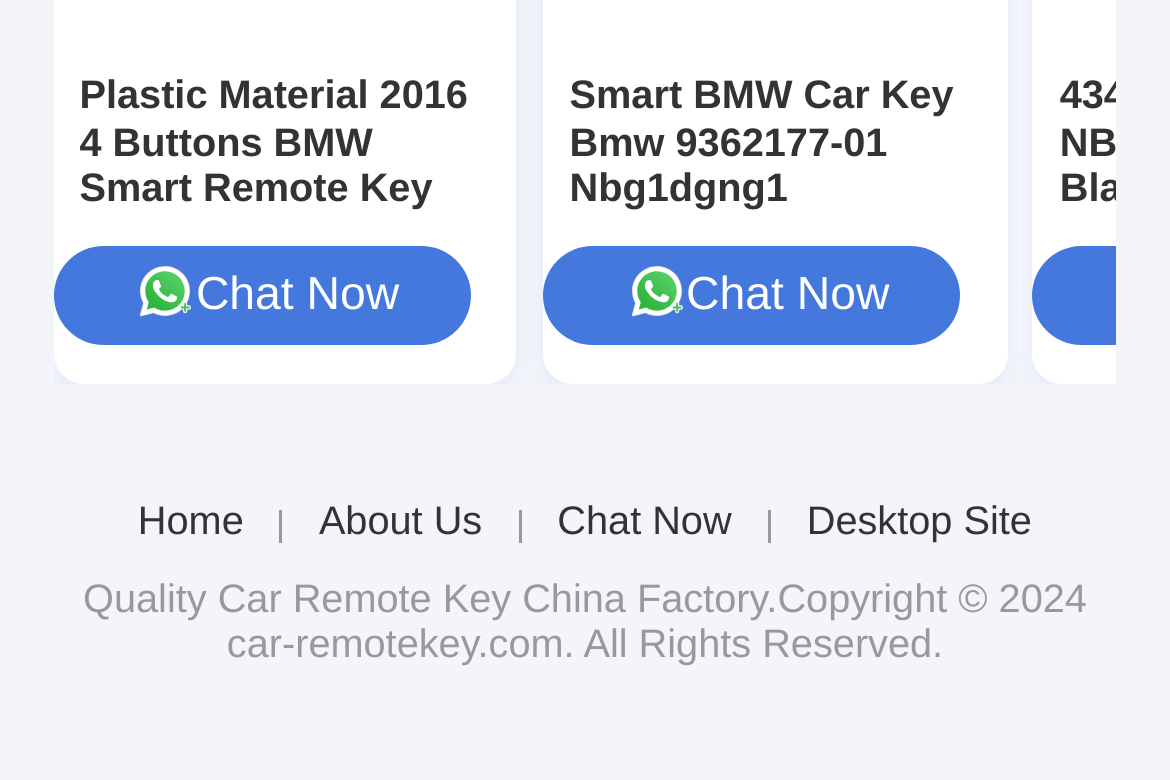Provide a short, one-word or phrase answer to the question below:
What is the name of the company mentioned on this webpage?

China Factory